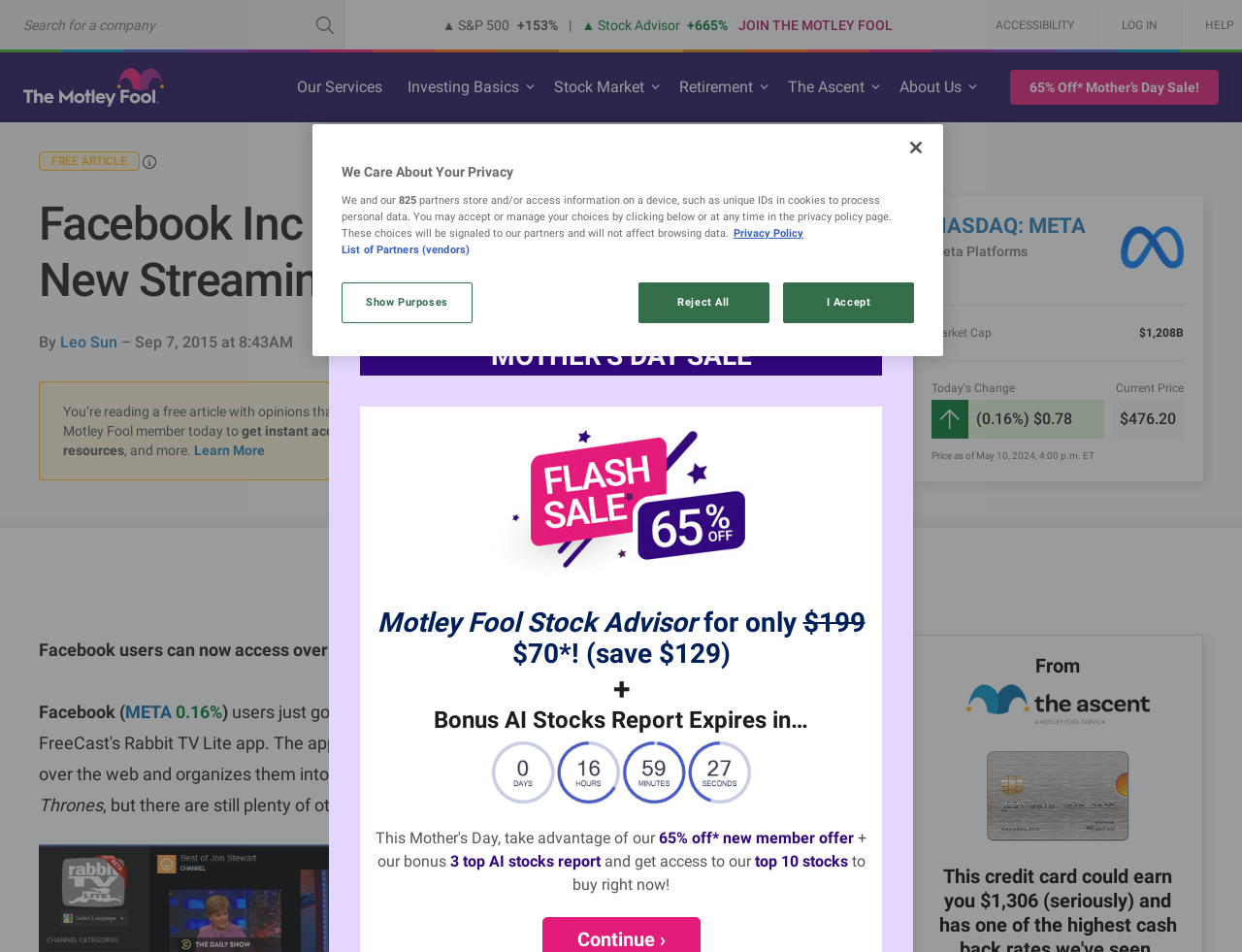Provide the bounding box coordinates in the format (top-left x, top-left y, bottom-right x, bottom-right y). All values are floating point numbers between 0 and 1. Determine the bounding box coordinate of the UI element described as: NASDAQ: META

[0.75, 0.224, 0.874, 0.25]